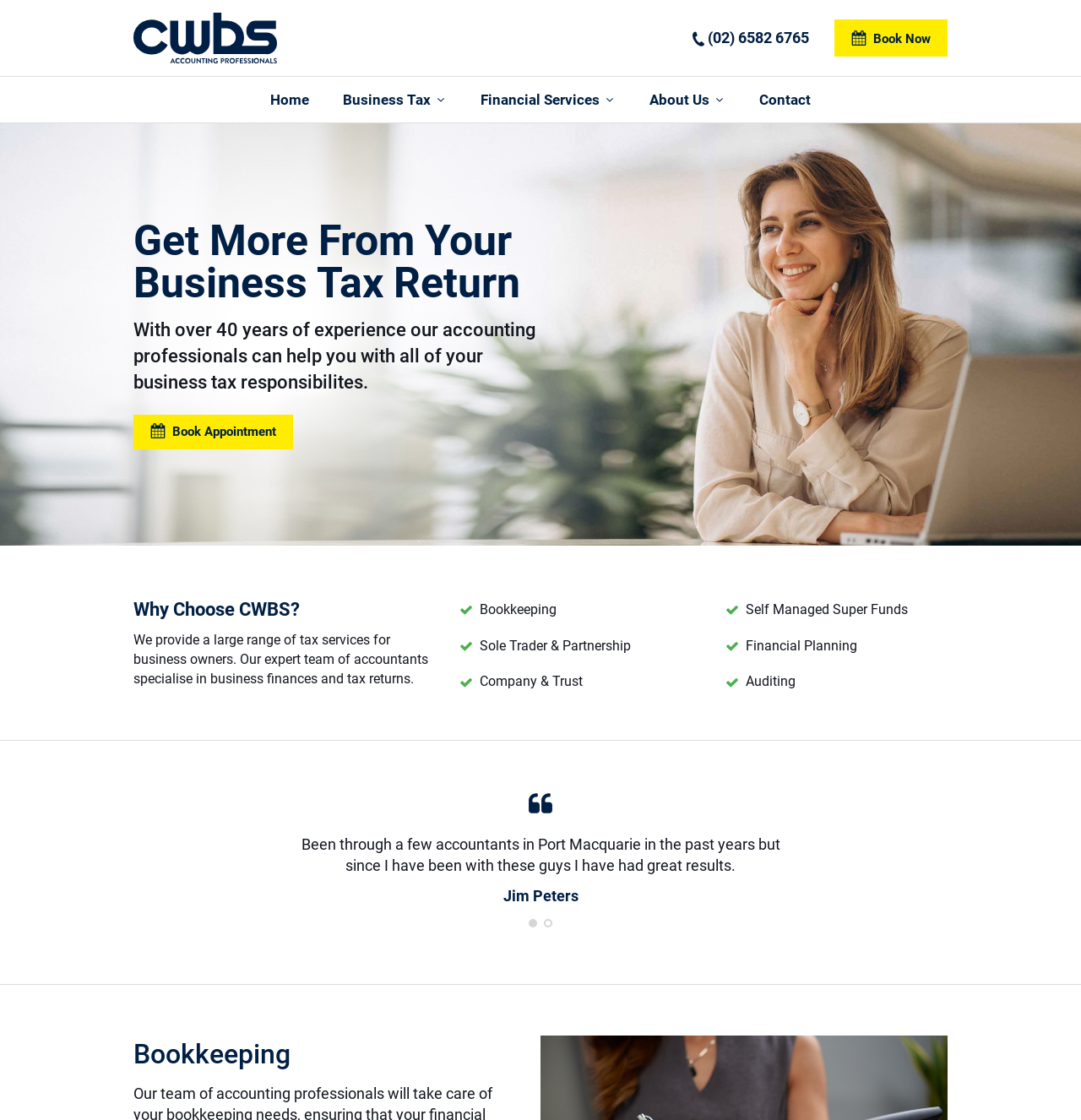Can you extract the headline from the webpage for me?

Get More From Your Business Tax Return